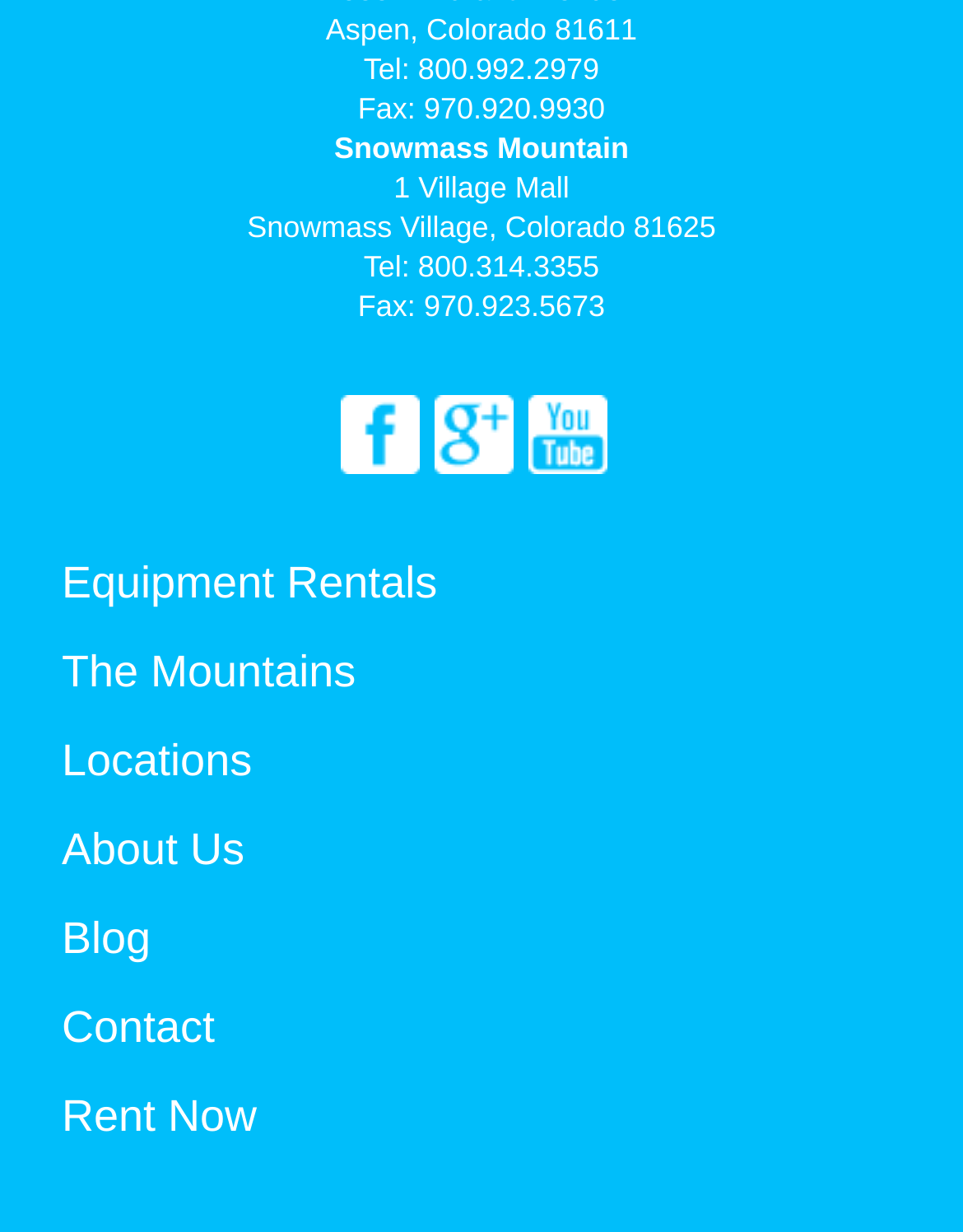What is the phone number for Snowmass Mountain?
Refer to the screenshot and answer in one word or phrase.

800.992.2979